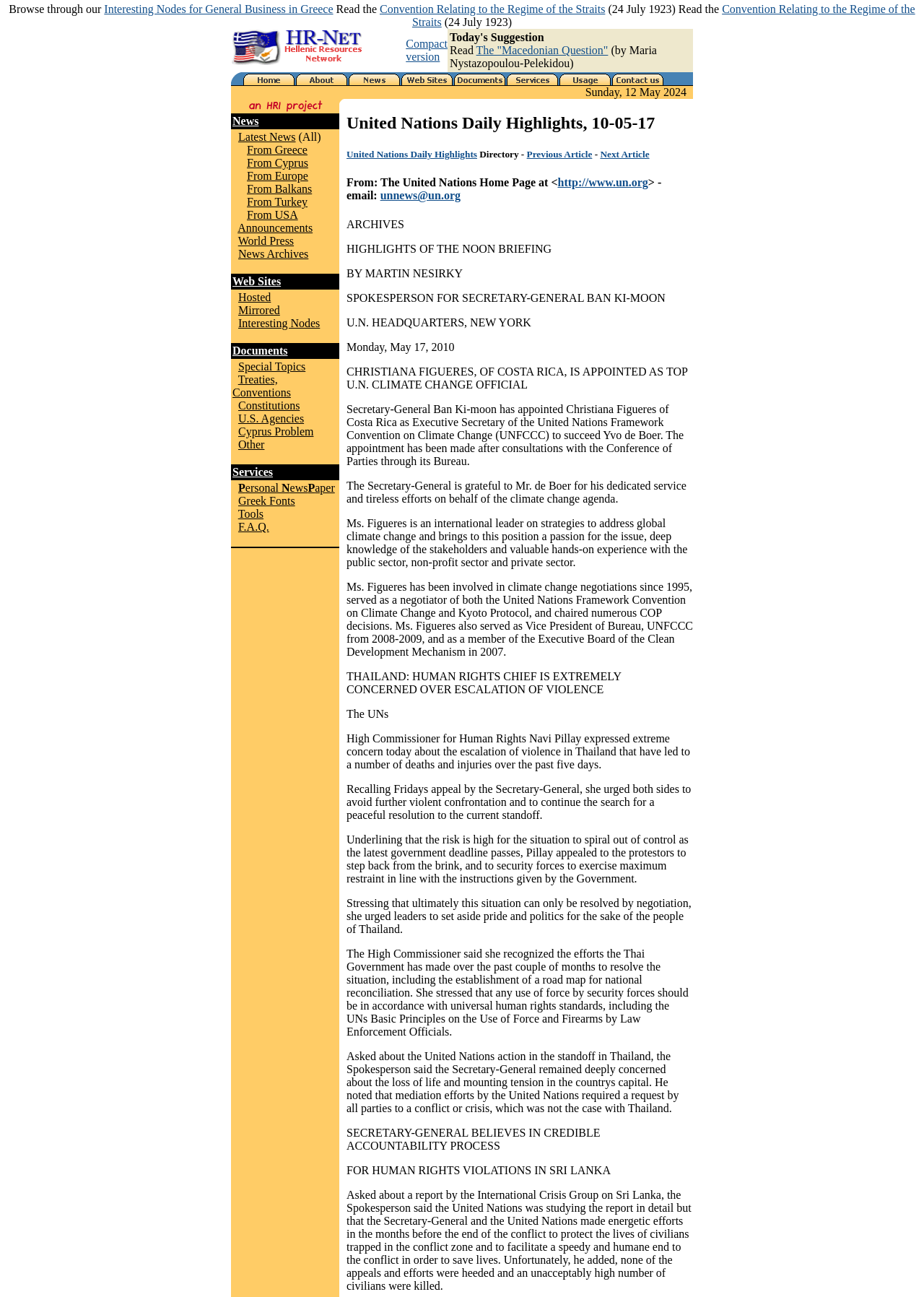Find the bounding box coordinates of the element to click in order to complete the given instruction: "Call Burano Doors."

None